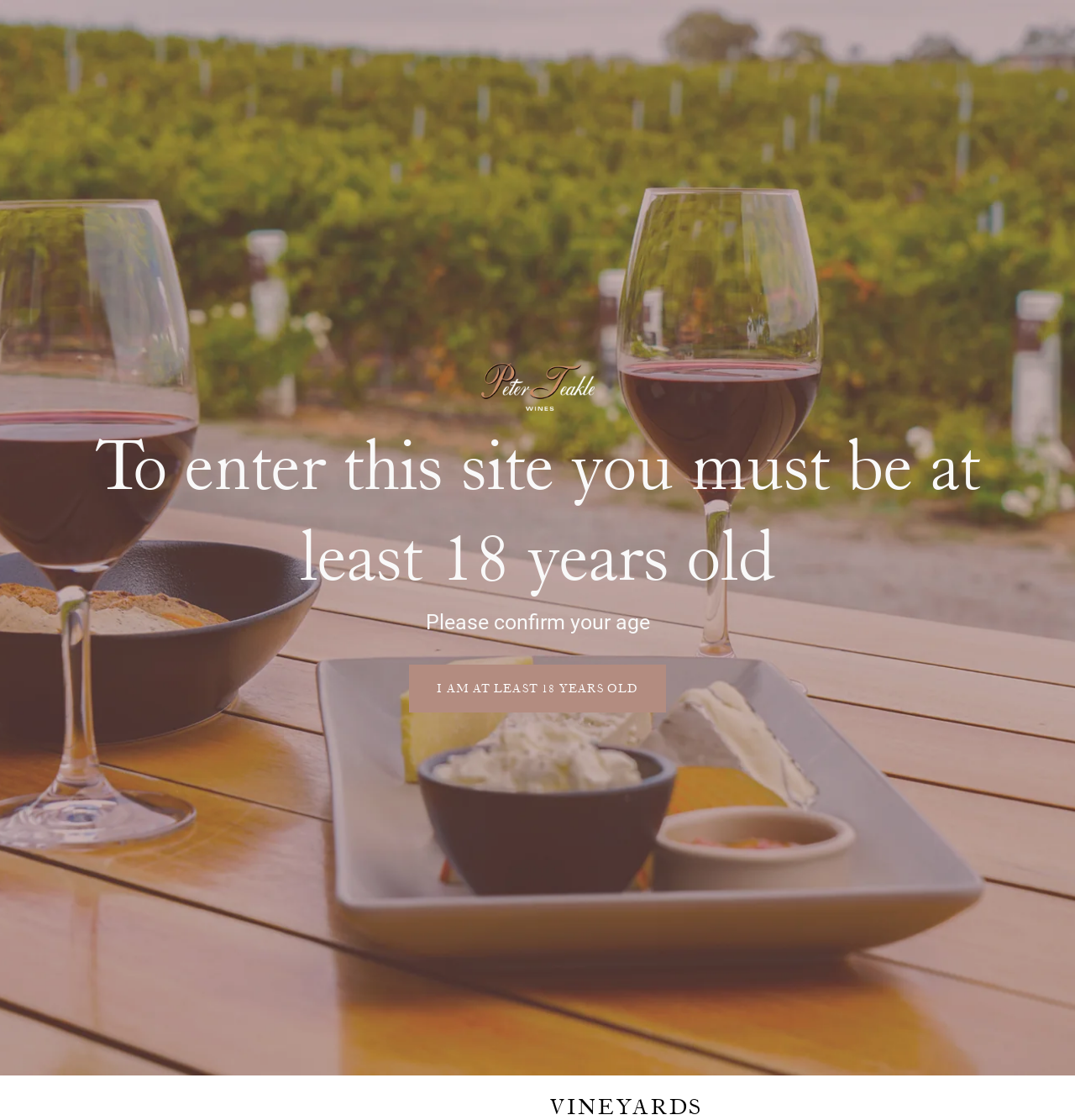Could you find the bounding box coordinates of the clickable area to complete this instruction: "Click the 'Shop' button"?

[0.38, 0.03, 0.438, 0.054]